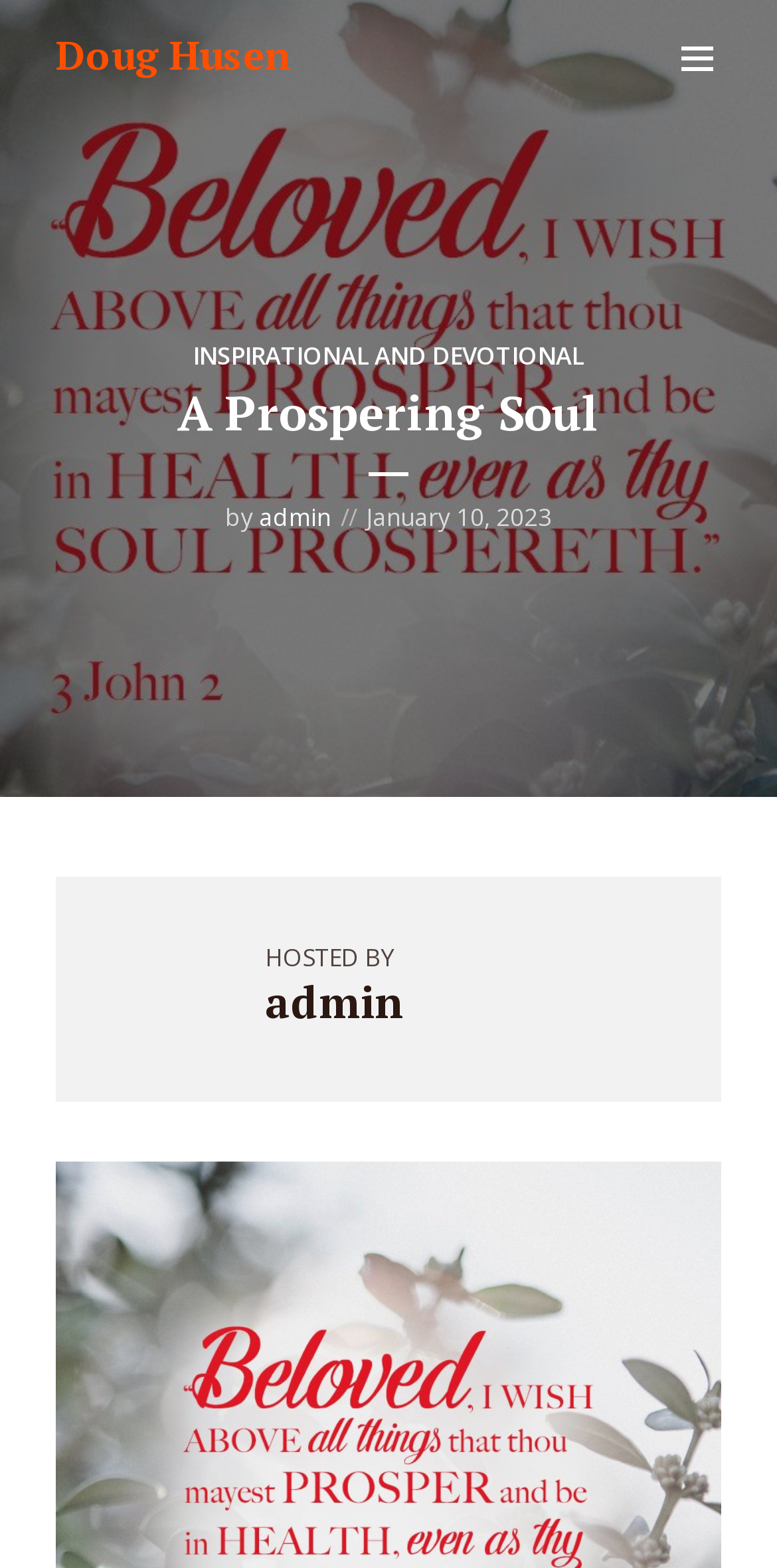What is the category of the blog post?
Please provide a full and detailed response to the question.

I noticed a link with the text 'INSPIRATIONAL AND DEVOTIONAL' which is located near the top of the webpage, indicating that it is the category of the blog post.